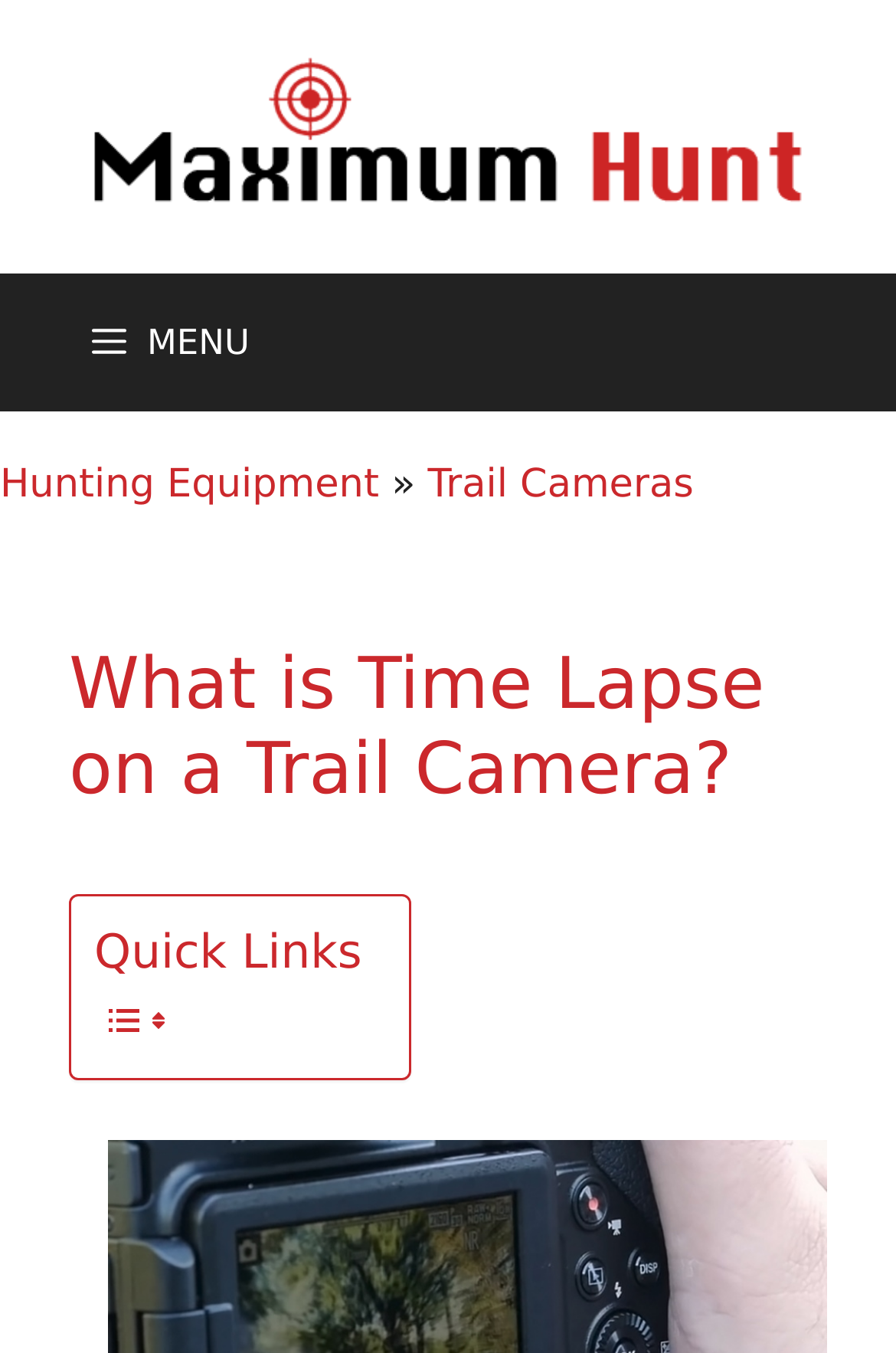From the webpage screenshot, identify the region described by MENU. Provide the bounding box coordinates as (top-left x, top-left y, bottom-right x, bottom-right y), with each value being a floating point number between 0 and 1.

[0.051, 0.202, 0.33, 0.304]